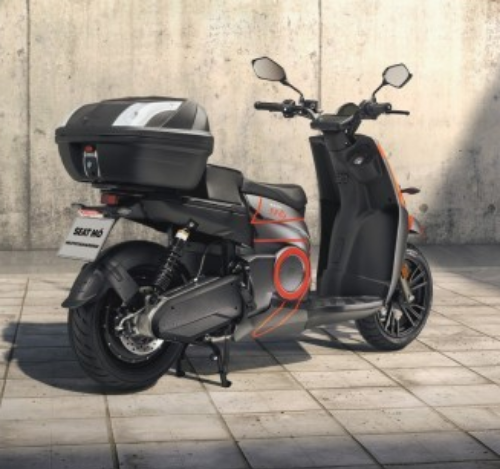Consider the image and give a detailed and elaborate answer to the question: 
What type of surface is the scooter standing on?

According to the caption, the scooter is standing against a textured concrete backdrop, which emphasizes its urban appeal. This suggests that the scooter is positioned on a concrete surface, likely in an urban environment.